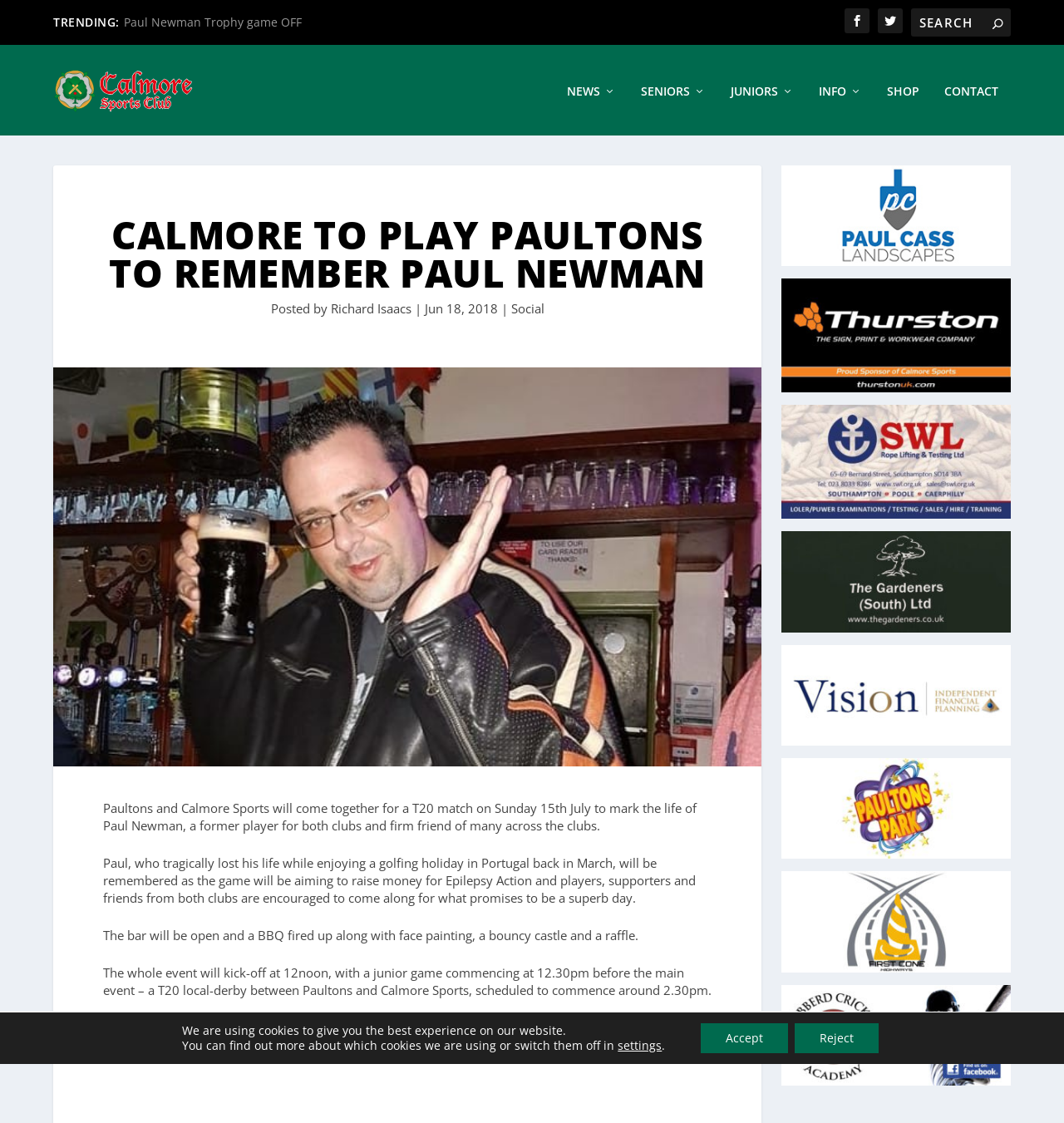Pinpoint the bounding box coordinates for the area that should be clicked to perform the following instruction: "Click the link to see all recent posts".

None